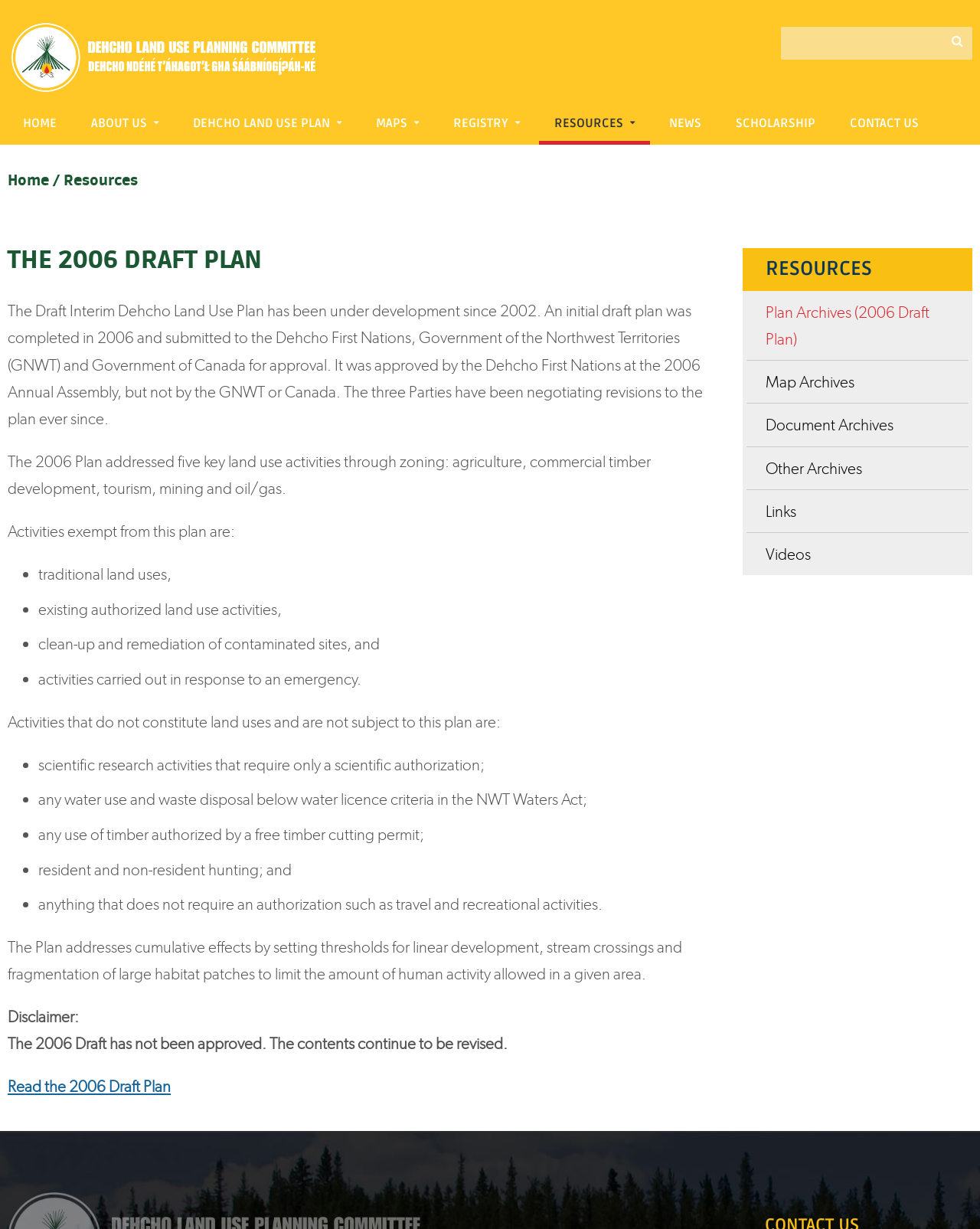Refer to the image and answer the question with as much detail as possible: What is the main topic of this webpage?

Based on the webpage content, the main topic is the 2006 Draft Plan, which is a land use plan developed by Dehcho Ndene Tahagotilgha Saahnogizah-ke. The webpage provides information about the plan, its history, and its contents.